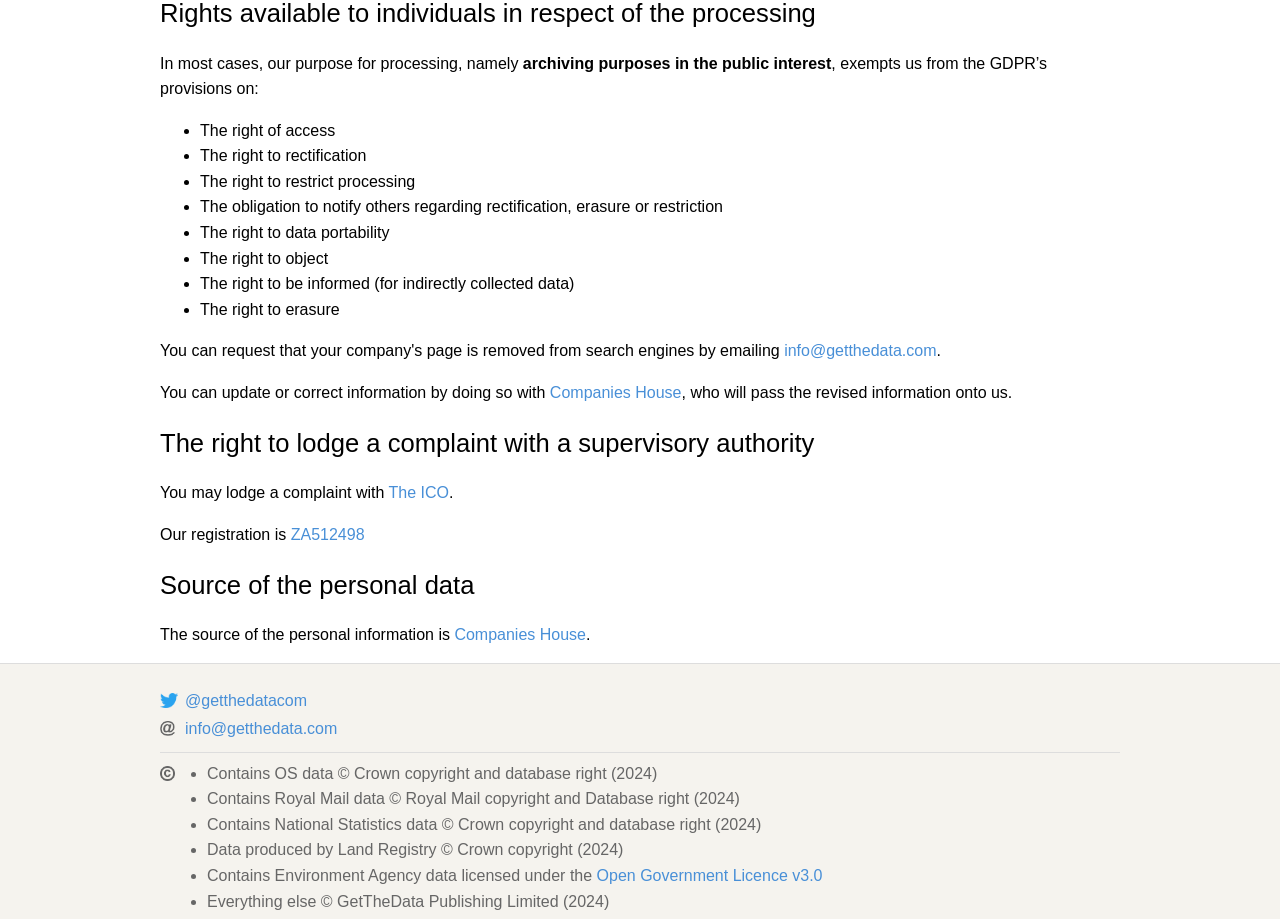Refer to the image and answer the question with as much detail as possible: What is the registration number with the ICO?

Our registration is ZA512498 with the ICO, which is a supervisory authority where you may lodge a complaint.